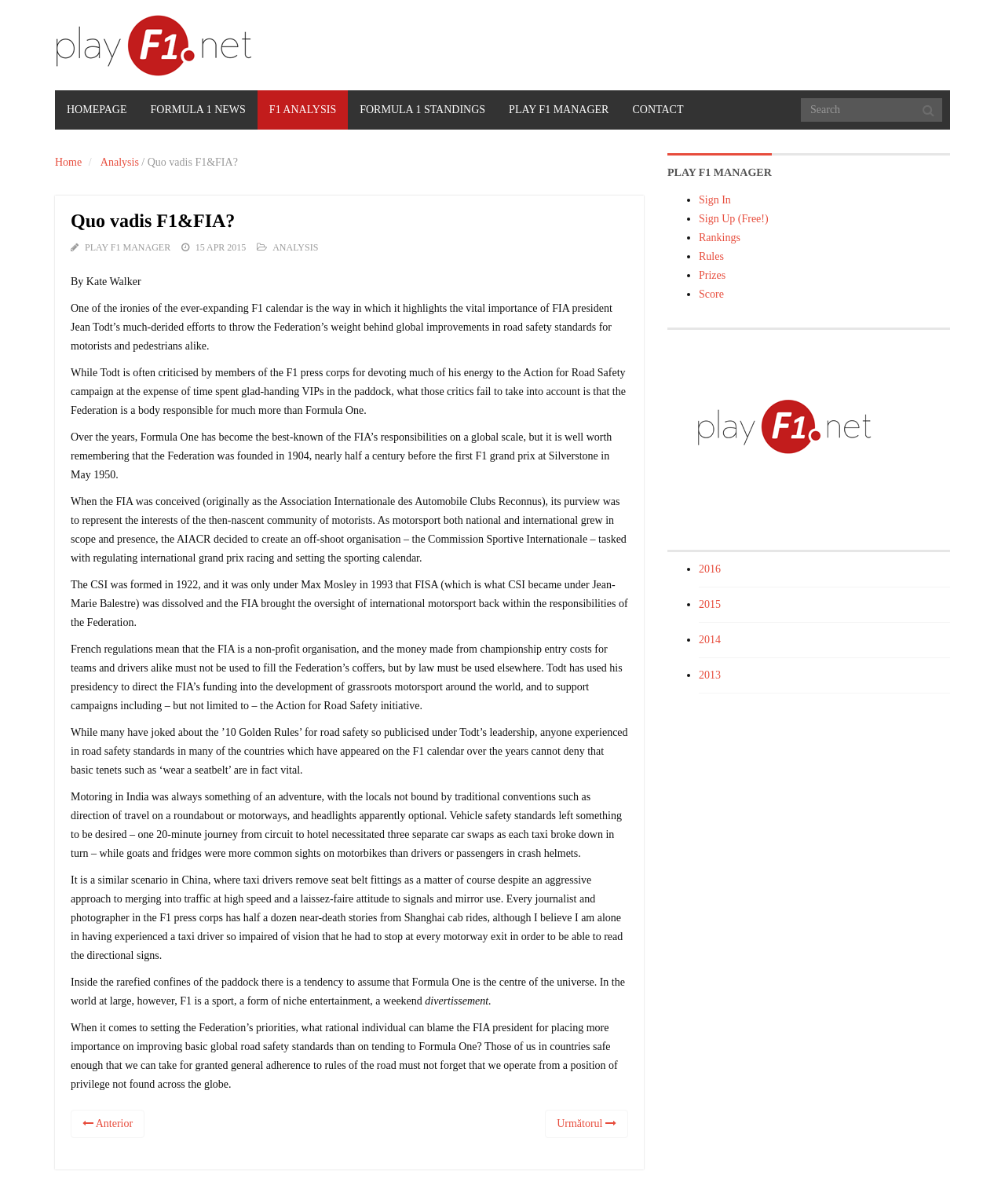Please identify the bounding box coordinates of the clickable region that I should interact with to perform the following instruction: "Click Donate". The coordinates should be expressed as four float numbers between 0 and 1, i.e., [left, top, right, bottom].

None